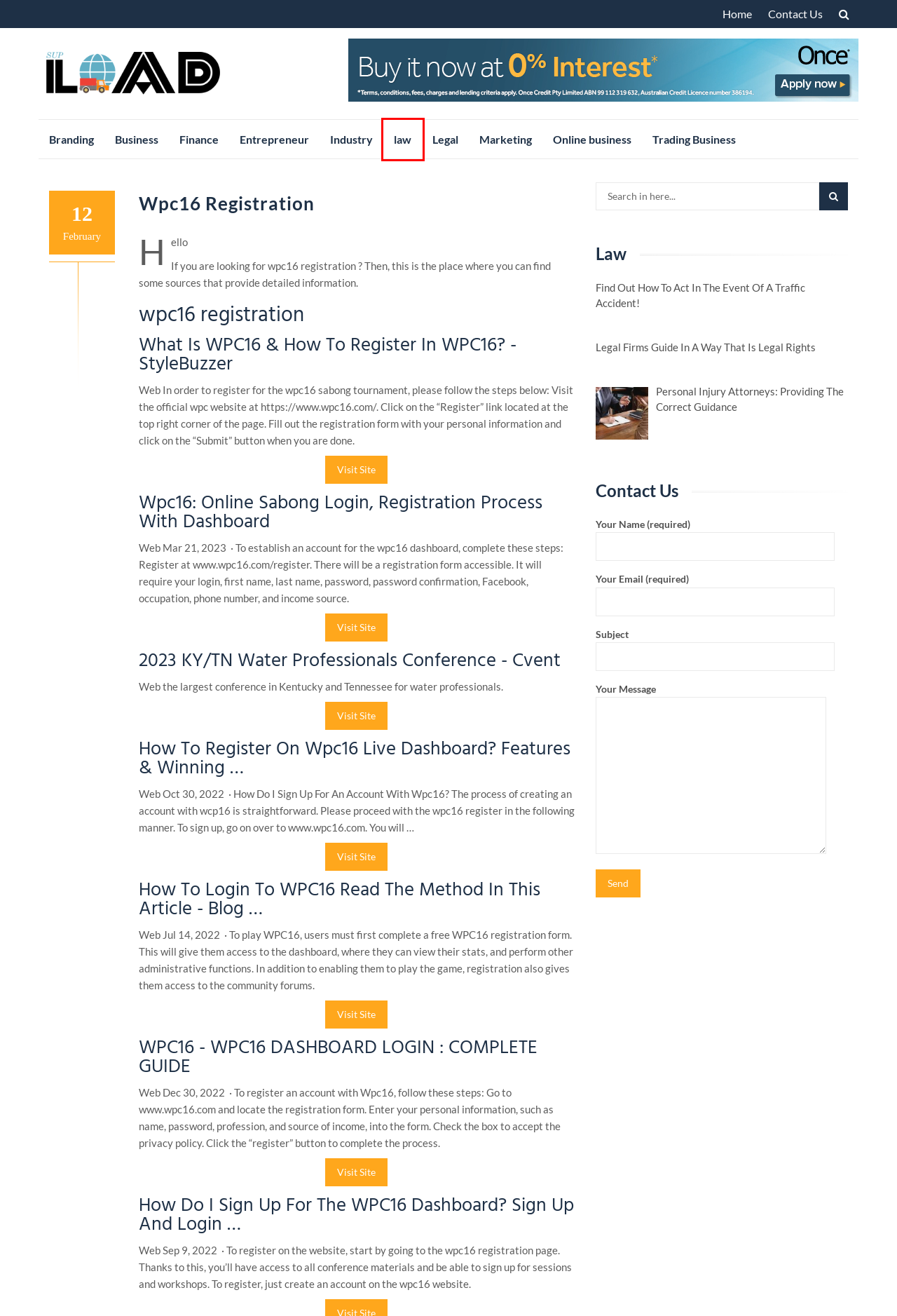You have received a screenshot of a webpage with a red bounding box indicating a UI element. Please determine the most fitting webpage description that matches the new webpage after clicking on the indicated element. The choices are:
A. Personal injury Attorneys: Providing The Correct Guidance | Sup Load
B. Online business | Sup Load
C. Entrepreneur | Sup Load
D. Trading Business | Sup Load
E. Find out how to act in the event of a traffic accident! | Sup Load
F. Sup Load
G. Finance | Sup Load
H. law | Sup Load

H